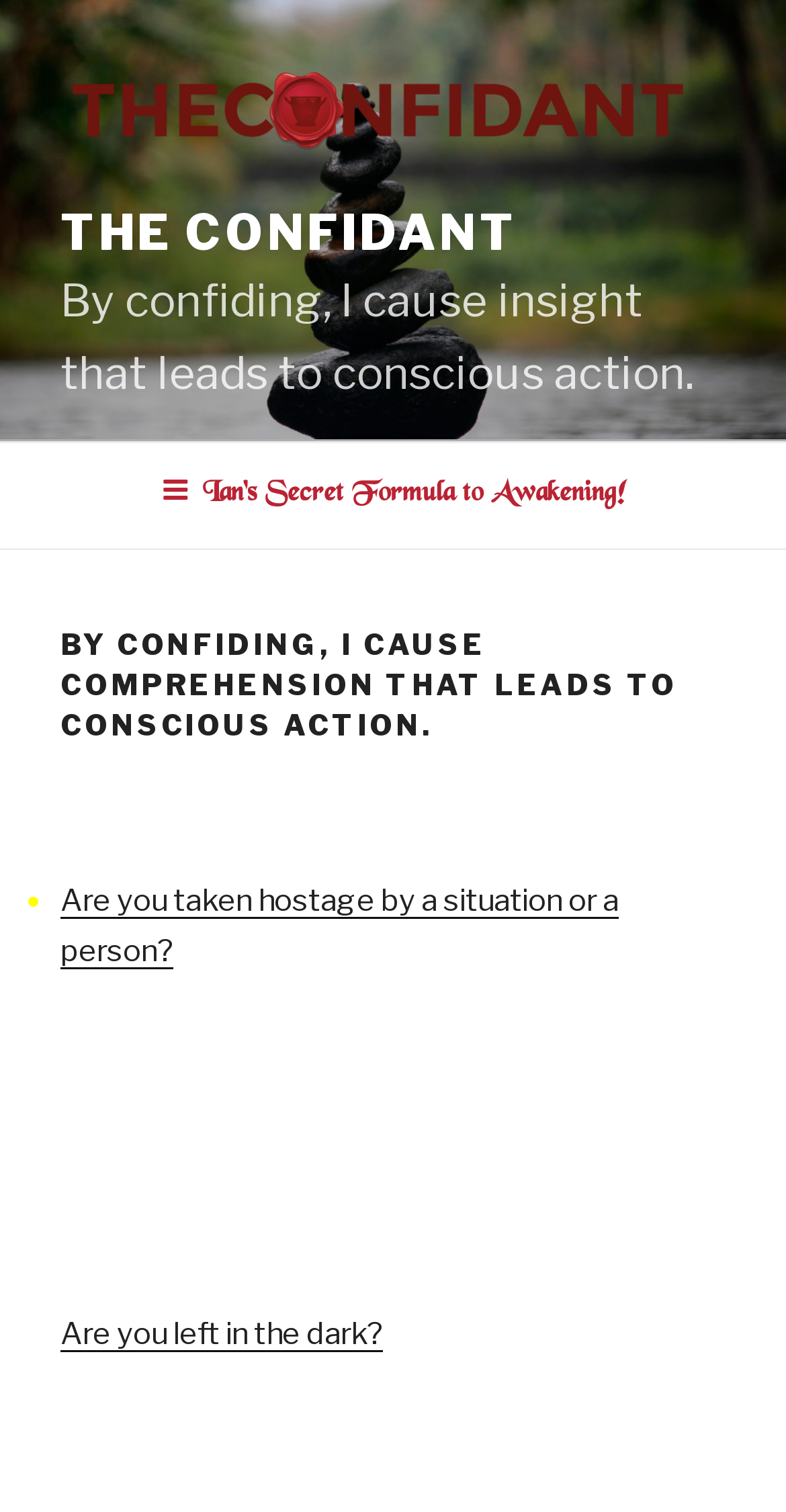Predict the bounding box coordinates for the UI element described as: "The Confidant". The coordinates should be four float numbers between 0 and 1, presented as [left, top, right, bottom].

[0.077, 0.134, 0.659, 0.173]